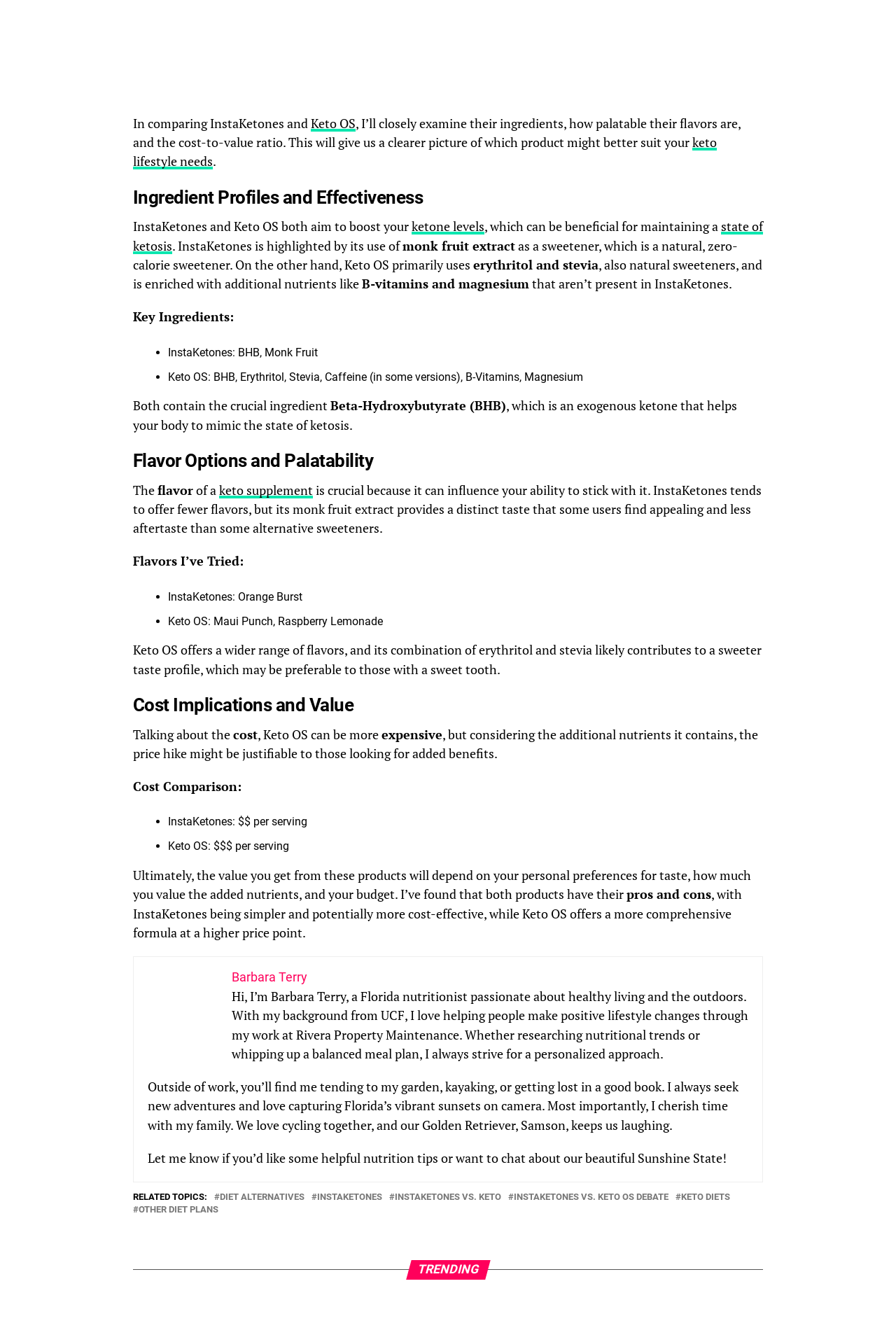What is the topic of the webpage?
Give a single word or phrase answer based on the content of the image.

Keto supplements